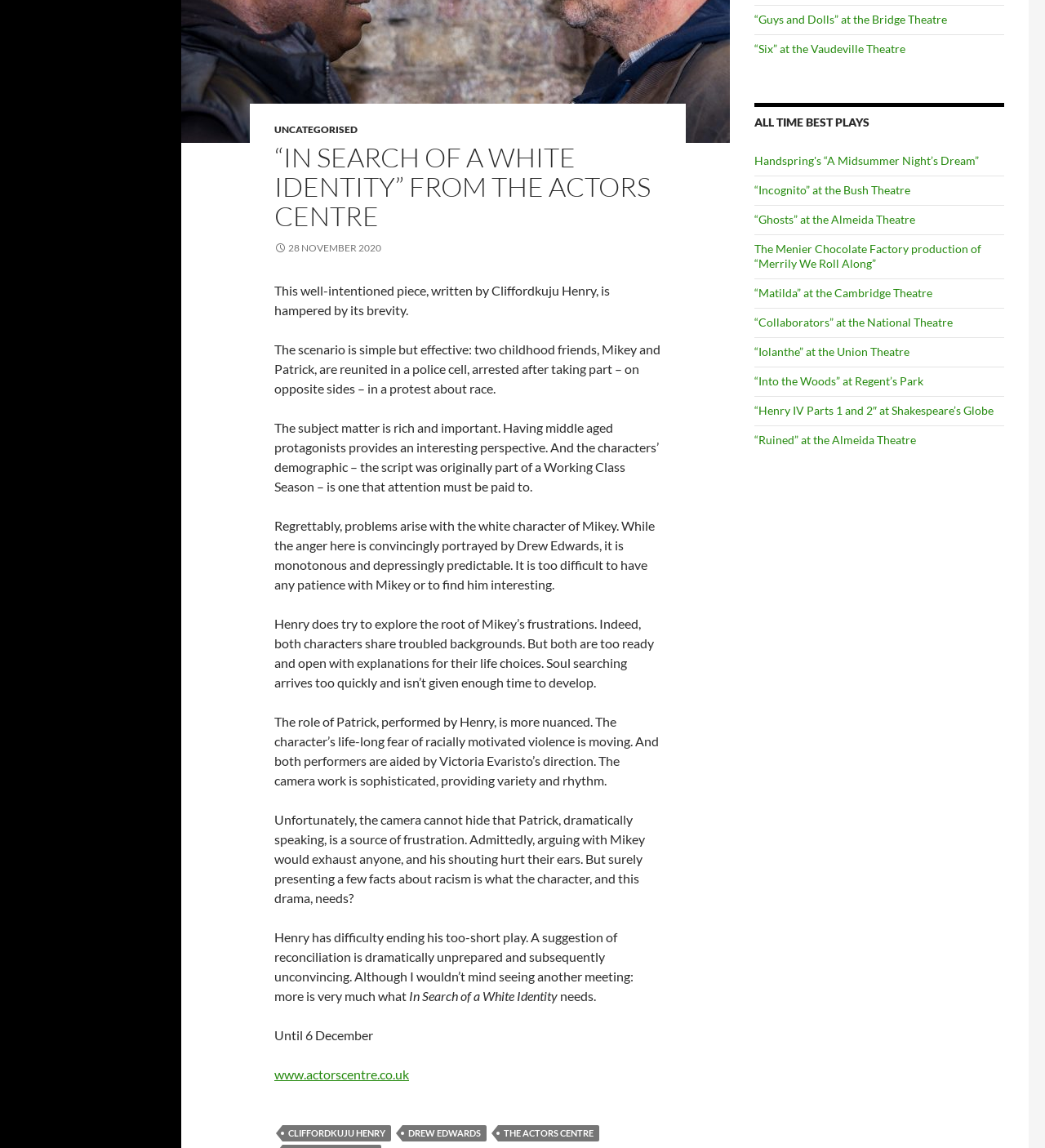Provide the bounding box coordinates of the HTML element described as: "Cliffordkuju Henry". The bounding box coordinates should be four float numbers between 0 and 1, i.e., [left, top, right, bottom].

[0.27, 0.98, 0.374, 0.994]